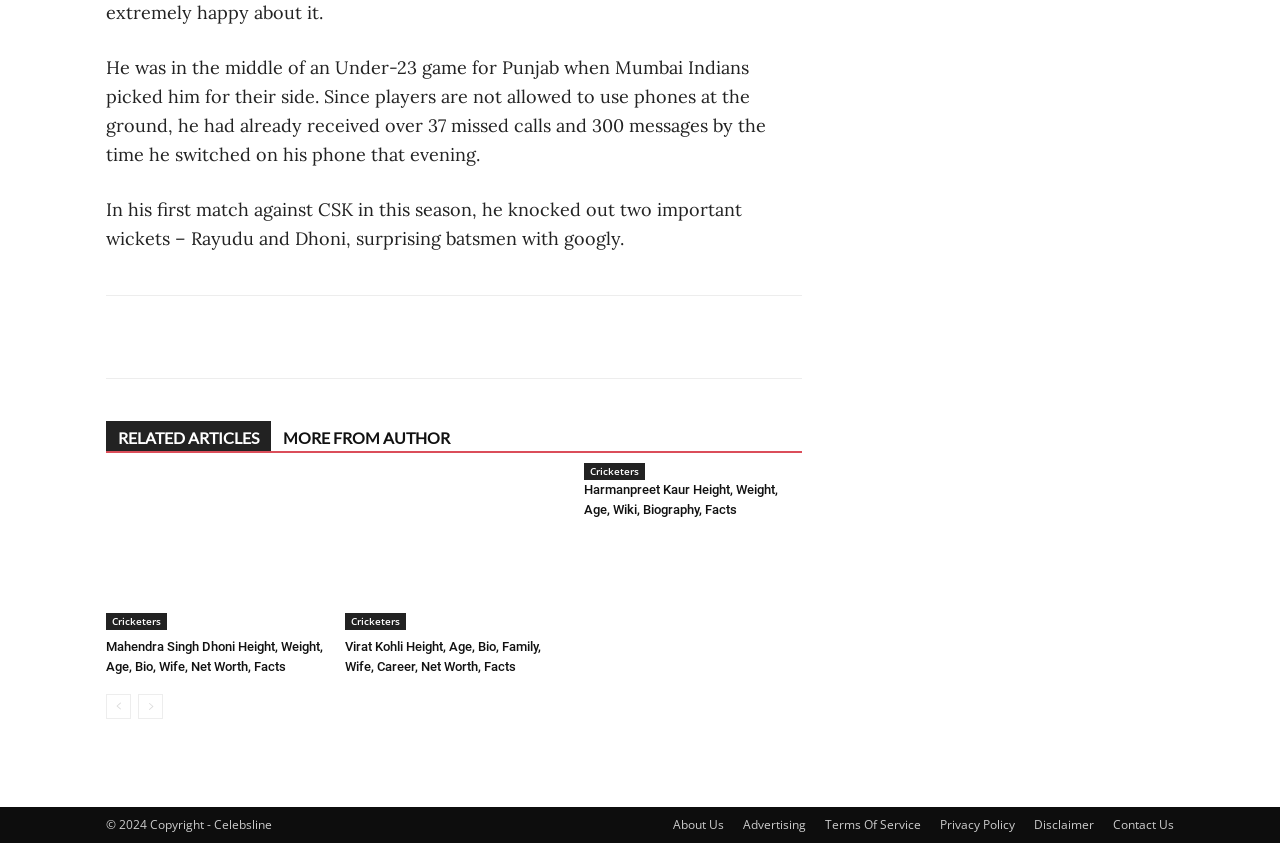Give a one-word or one-phrase response to the question: 
What is the name of the cricketer whose height and weight are mentioned in the webpage?

Mahendra Singh Dhoni